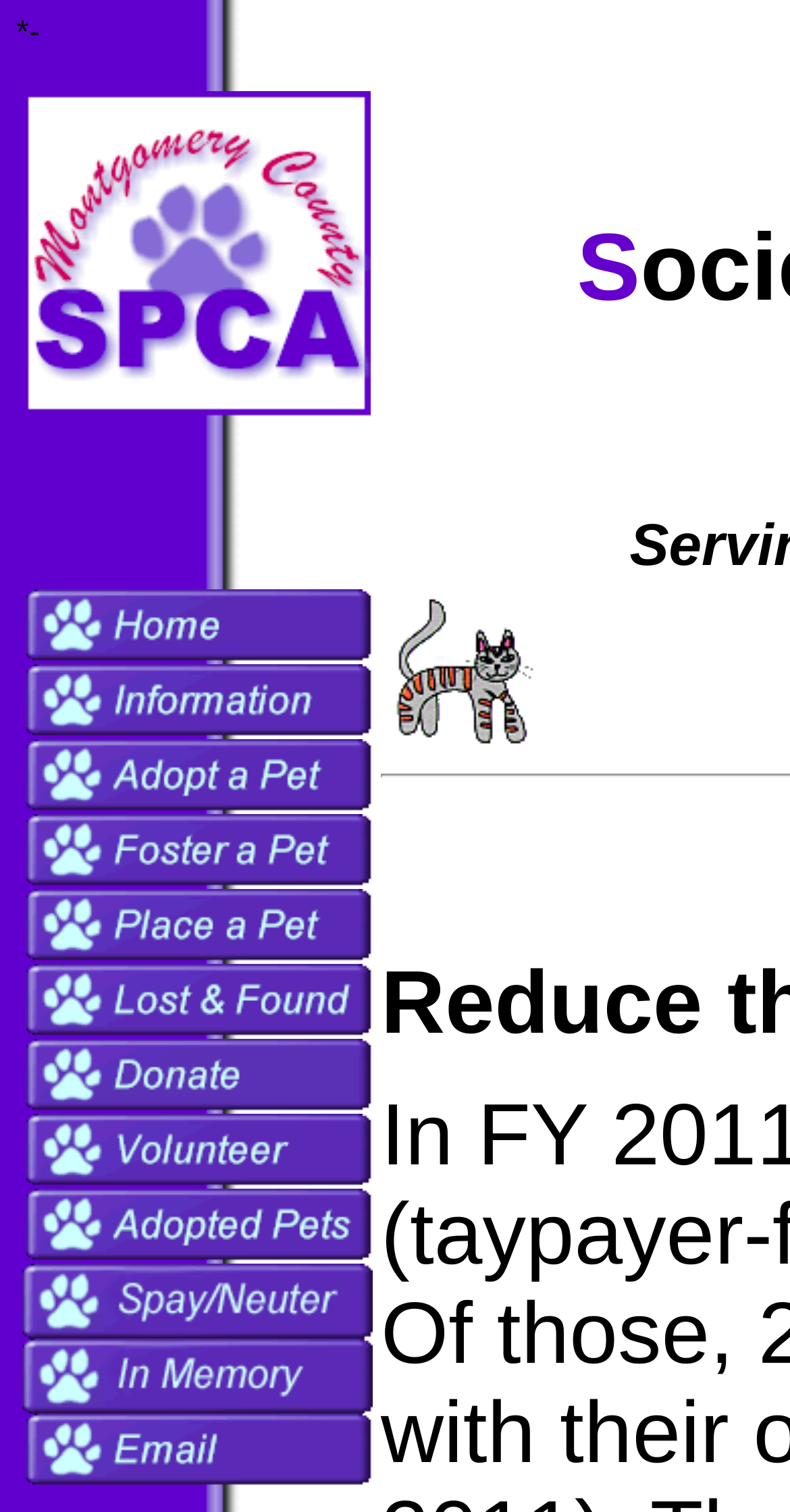Provide the bounding box coordinates of the section that needs to be clicked to accomplish the following instruction: "Share on Facebook."

None